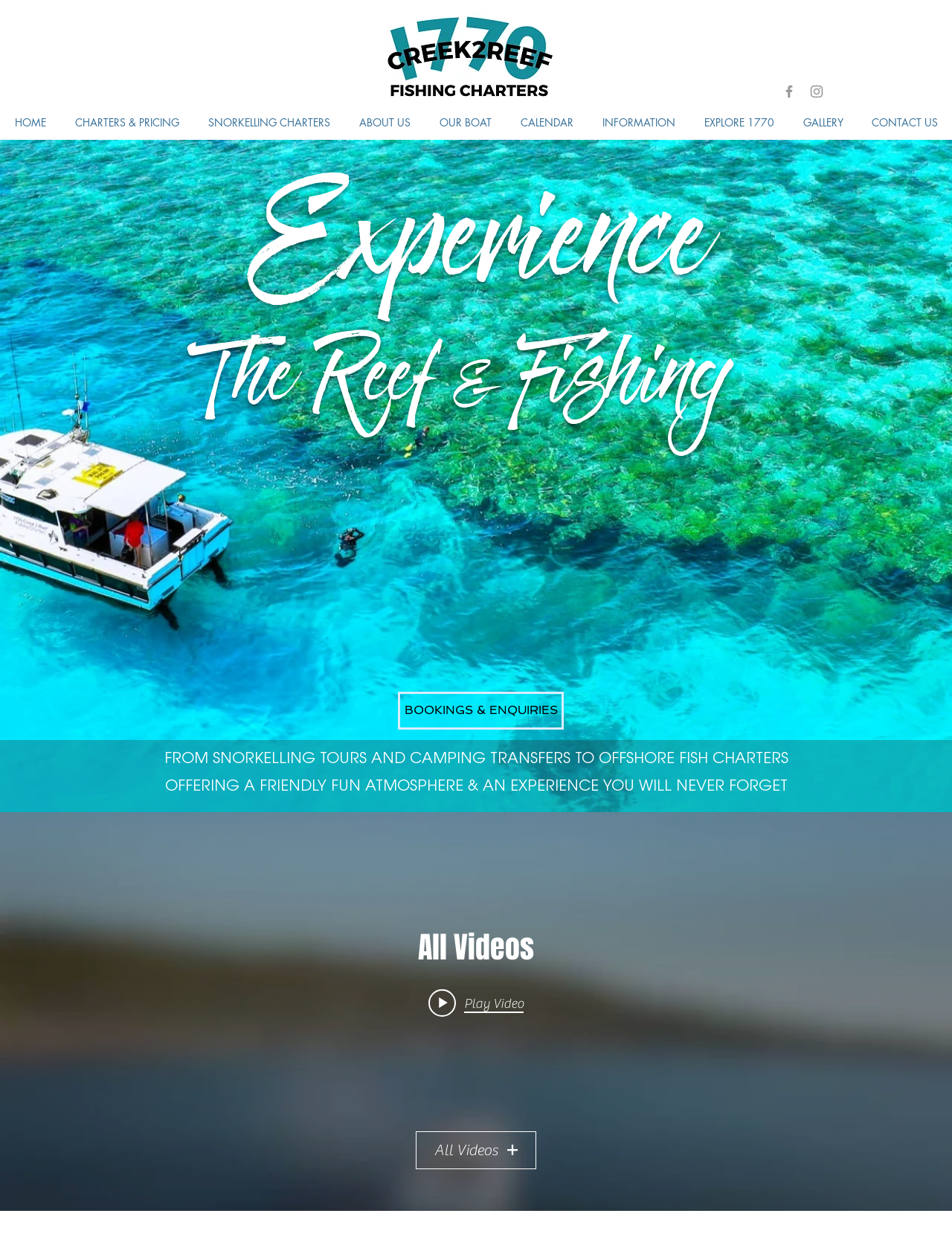What type of content is displayed in the 'All Videos' section?
Using the image as a reference, answer with just one word or a short phrase.

Videos